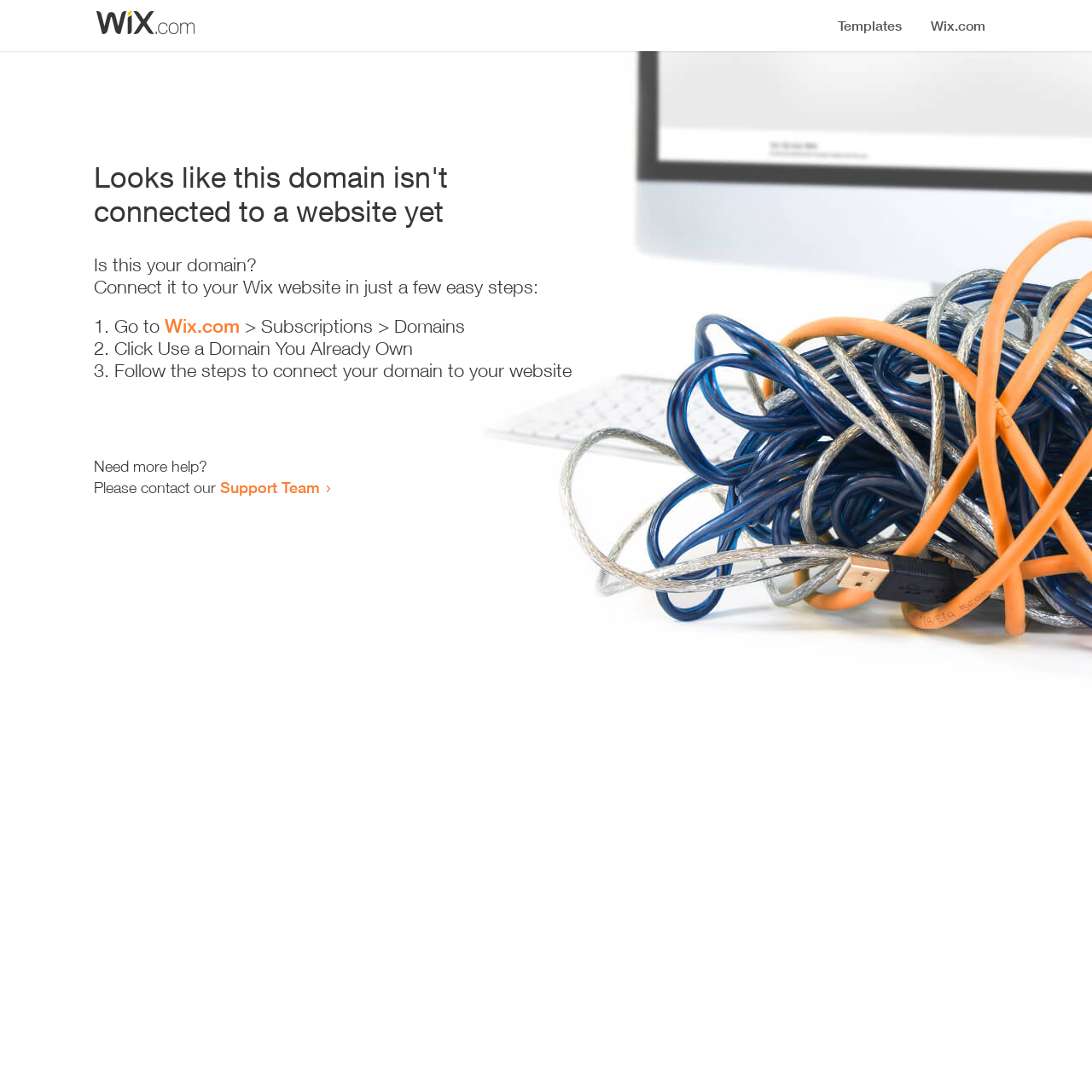Locate the heading on the webpage and return its text.

Looks like this domain isn't
connected to a website yet